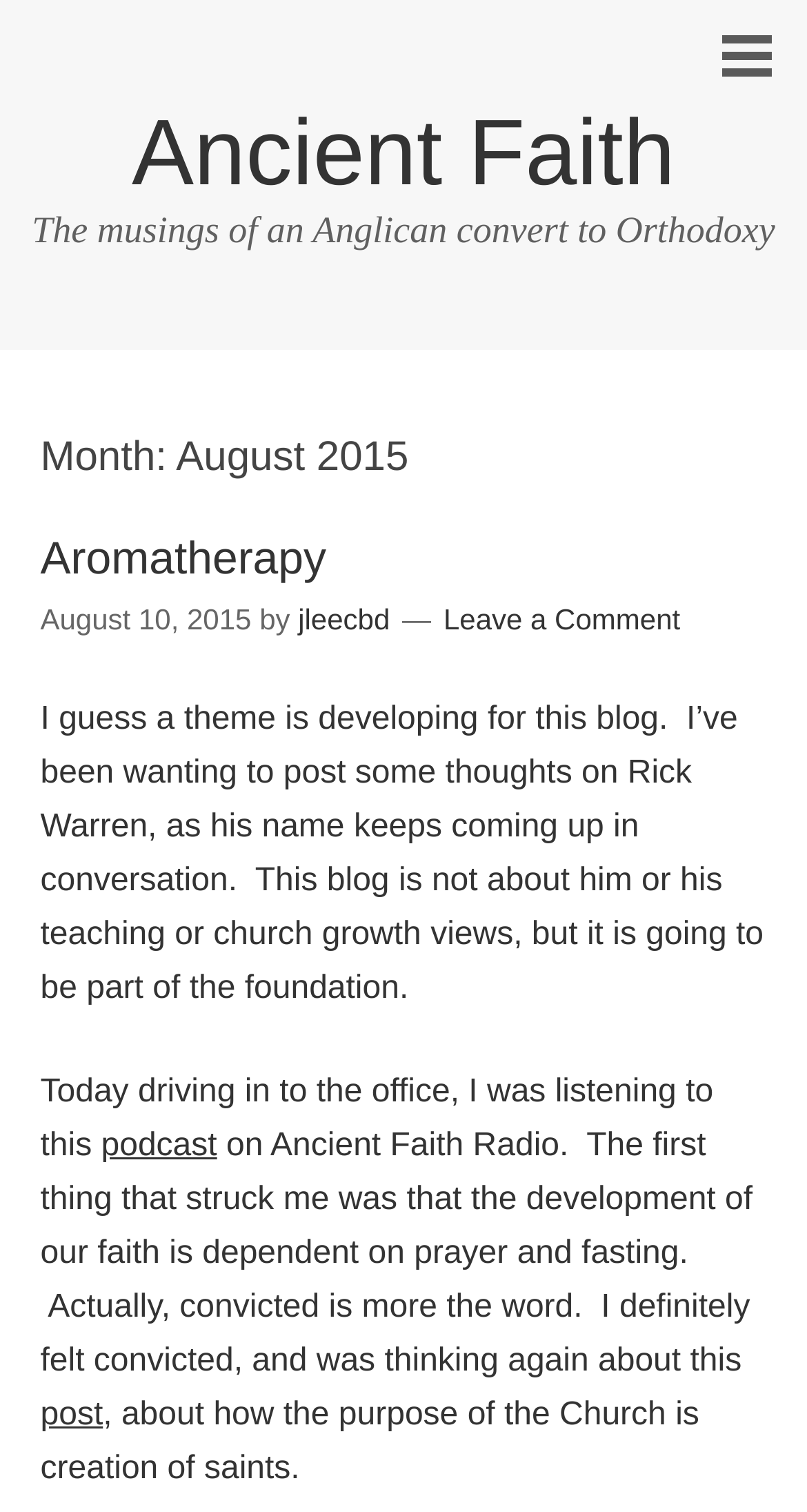Please answer the following question as detailed as possible based on the image: 
What is the date of the blog post?

The date of the blog post can be found in the time element 'Monday, August 10, 2015, 5:03 pm' which is a child of the HeaderAsNonLandmark element.